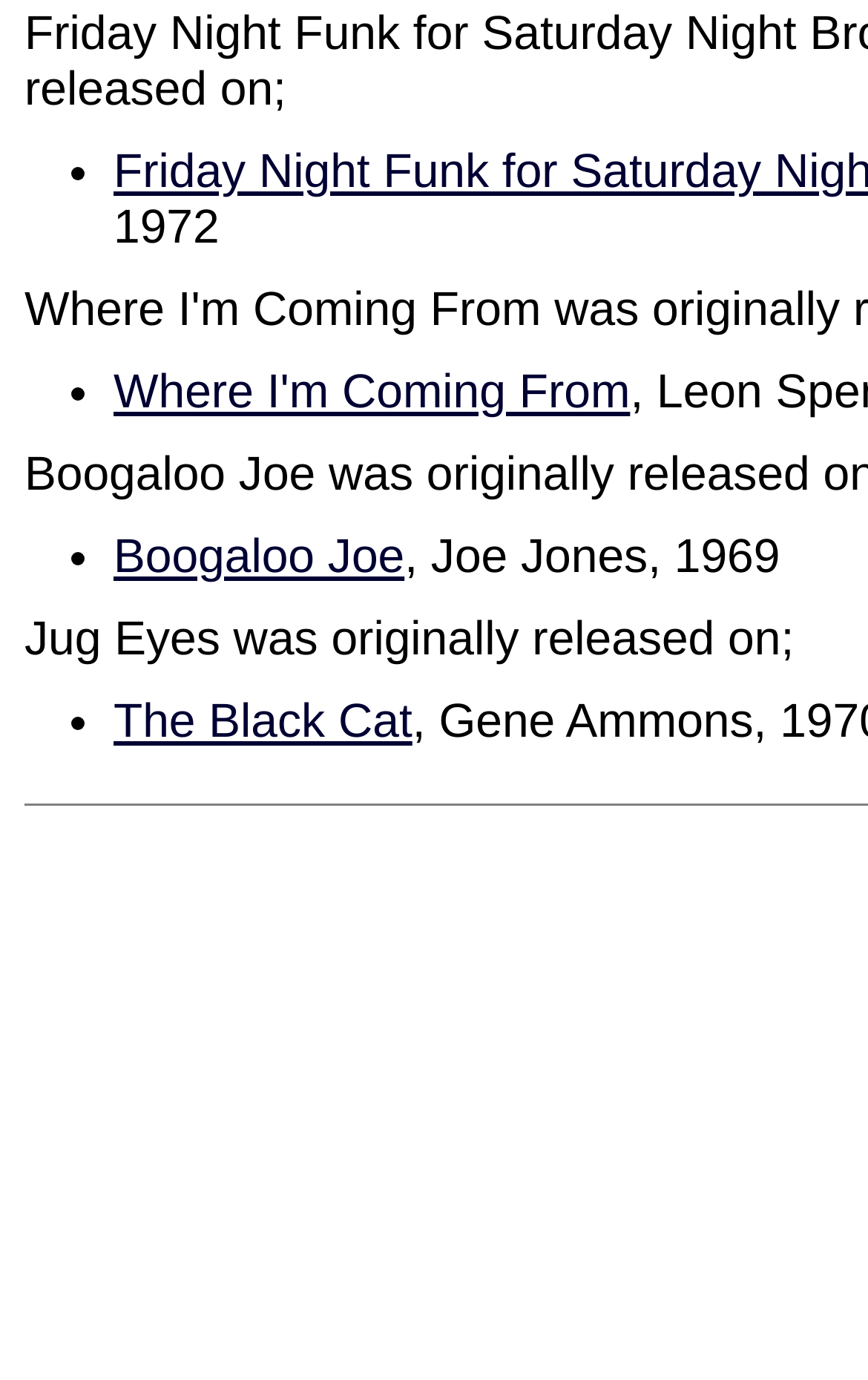Provide a one-word or brief phrase answer to the question:
How many list items are there?

3